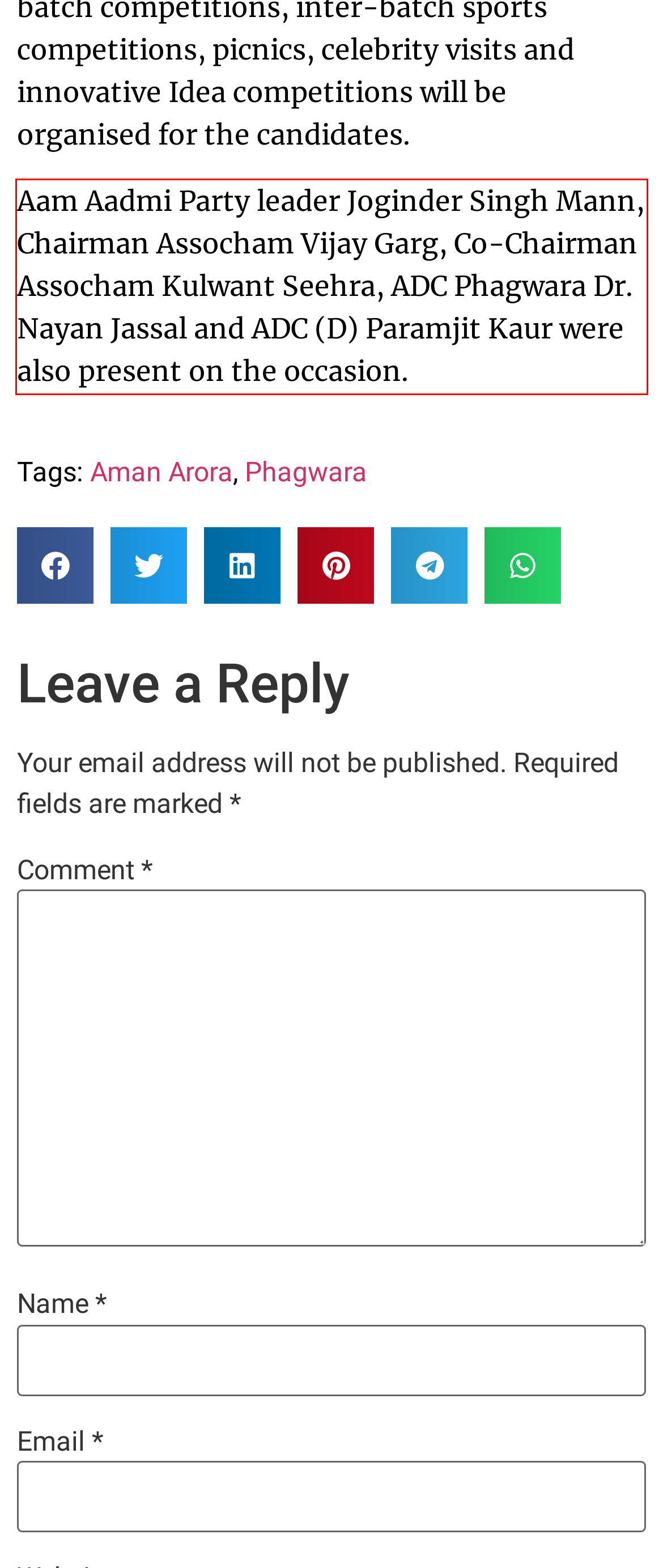Please perform OCR on the text within the red rectangle in the webpage screenshot and return the text content.

Aam Aadmi Party leader Joginder Singh Mann, Chairman Assocham Vijay Garg, Co-Chairman Assocham Kulwant Seehra, ADC Phagwara Dr. Nayan Jassal and ADC (D) Paramjit Kaur were also present on the occasion.